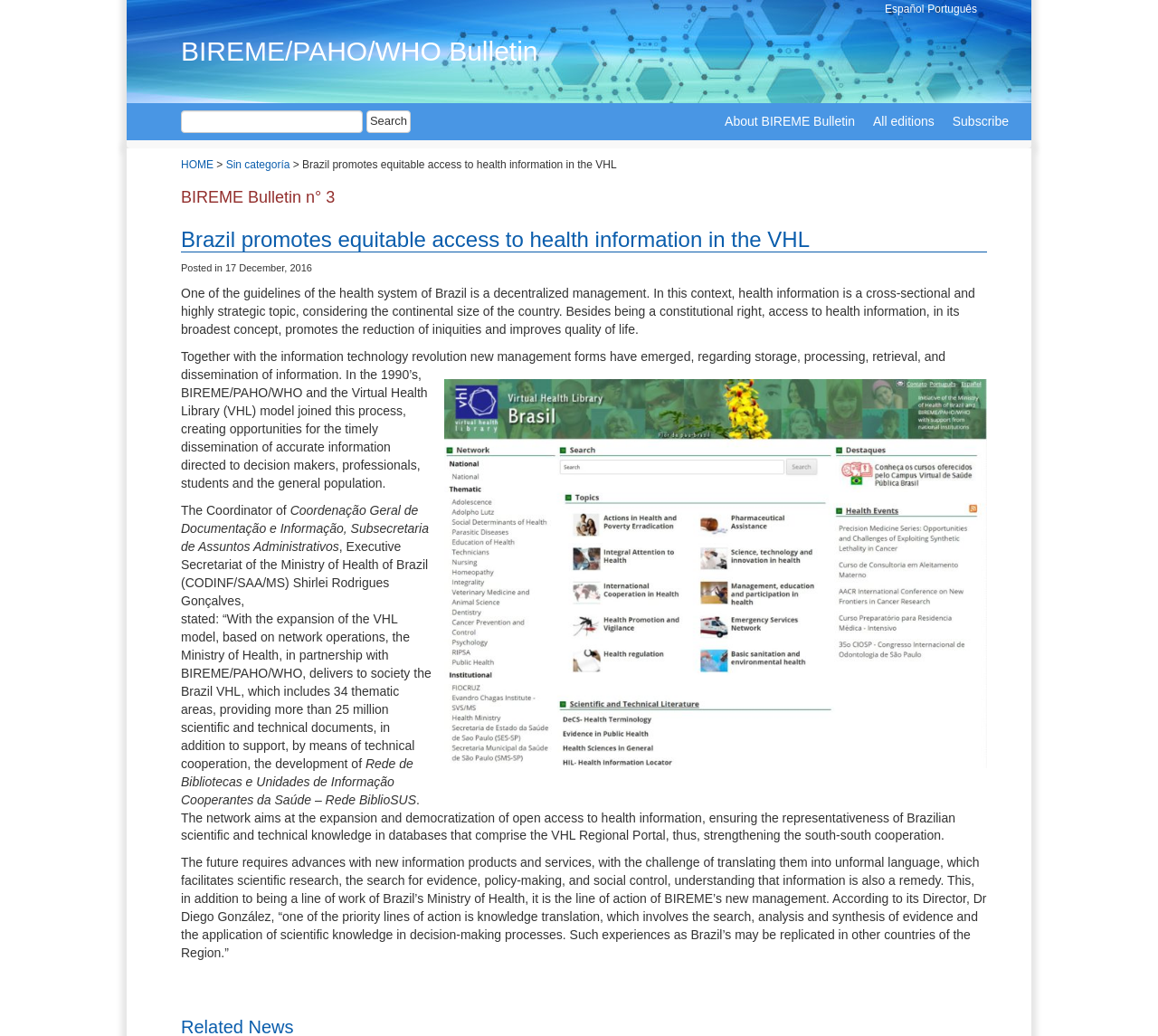Respond to the question below with a single word or phrase:
What is the name of the bulletin?

BIREME/PAHO/WHO Bulletin